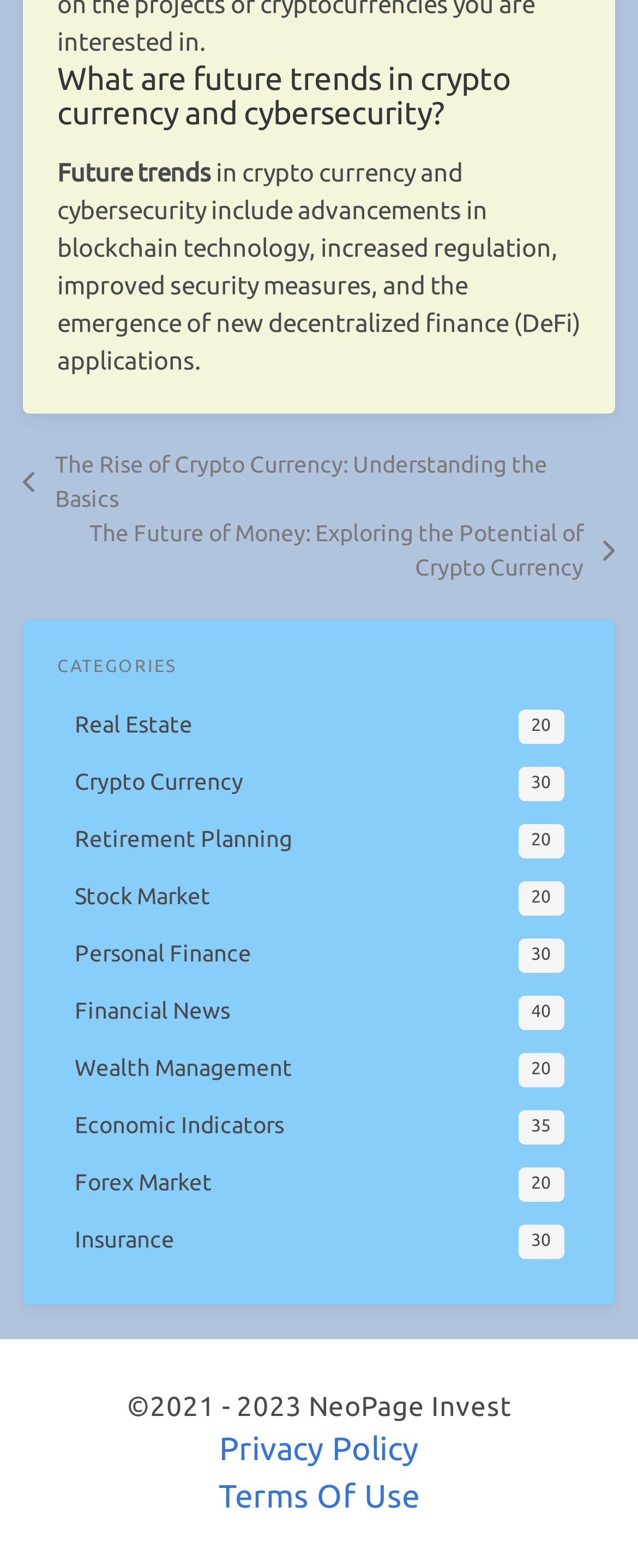What are the two policies mentioned at the bottom of the webpage?
Please give a well-detailed answer to the question.

At the bottom of the webpage, I found two links labeled 'Privacy Policy' and 'Terms Of Use', which are likely policies related to the webpage's usage.